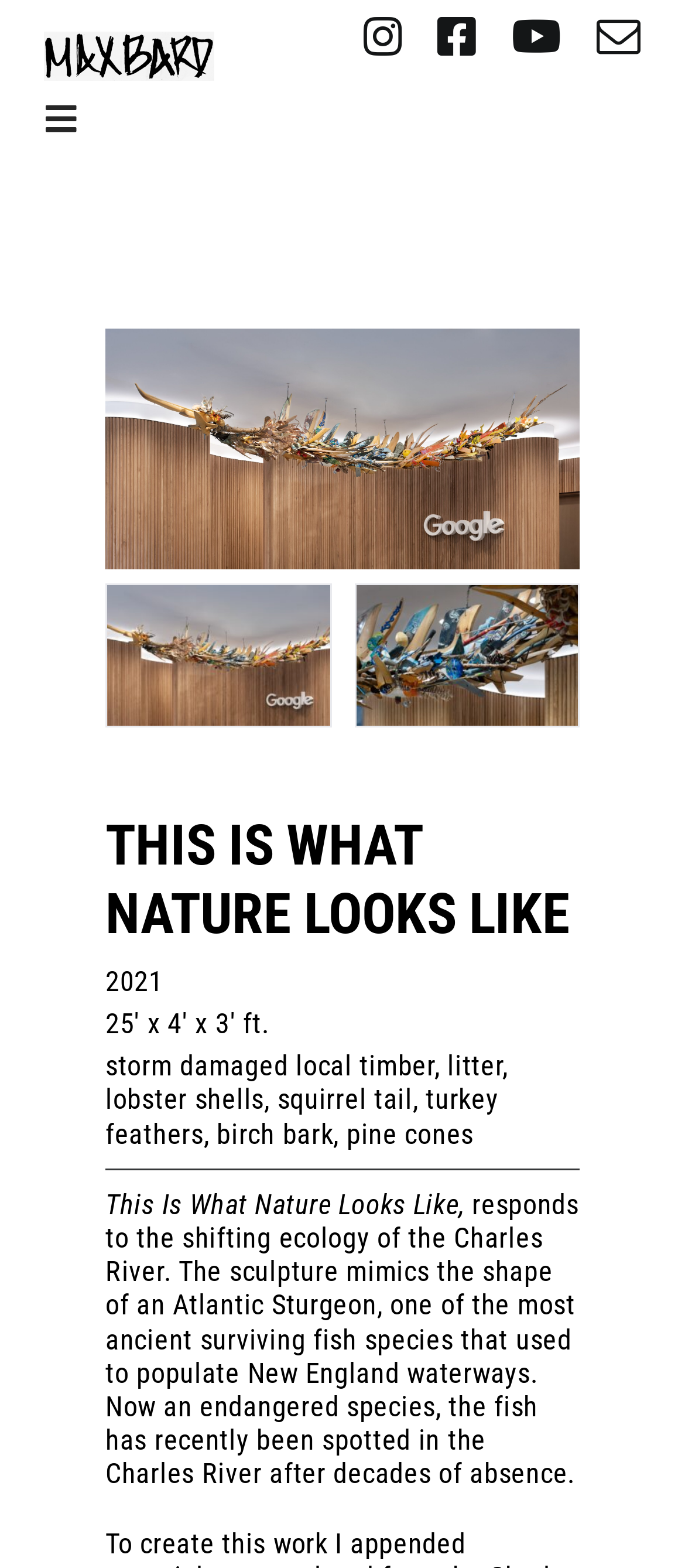Provide a comprehensive caption for the webpage.

The webpage appears to be an artist's portfolio, specifically showcasing a sculpture titled "This Is What Nature Looks Like" by Max Bard. At the top left corner, there is a signature image with the artist's name, Max Bard. Below it, a primary navigation menu is located, containing links to different sections of the website, including HOME, WORKS, BIO, CONSERVATION PRACTICE, and CONTACT.

On the top right side, there are social media links to Instagram, Facebook, YouTube, and mail. Below these links, the title "This Is What Nature Looks Like" is prominently displayed. Underneath the title, there is a large image of the sculpture, which is a 25' x 4' x 3' ft. storm-damaged local timber artwork featuring various natural elements like litter, lobster shells, squirrel tail, turkey feathers, birch bark, and pine cones.

To the right of the image, there are two groups of links, each with a label "1 / 3" and "2 / 3", containing links to Google and Google2, respectively. Below these links, there is a block of text describing the sculpture, stating that it responds to the shifting ecology of the Charles River and mimics the shape of an Atlantic Sturgeon, an endangered species that has recently been spotted in the Charles River after decades of absence.